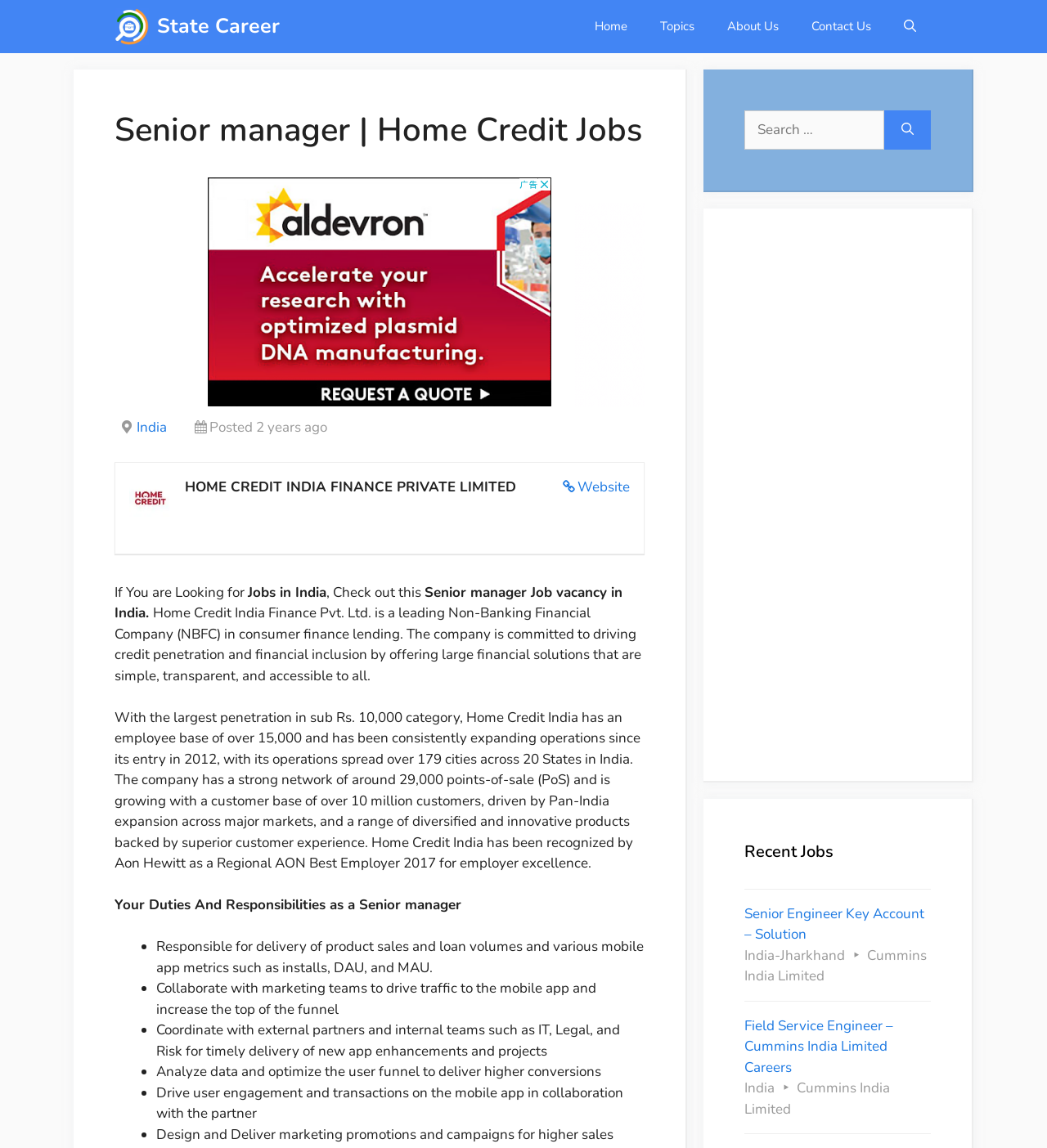Determine the main heading of the webpage and generate its text.

Senior manager | Home Credit Jobs